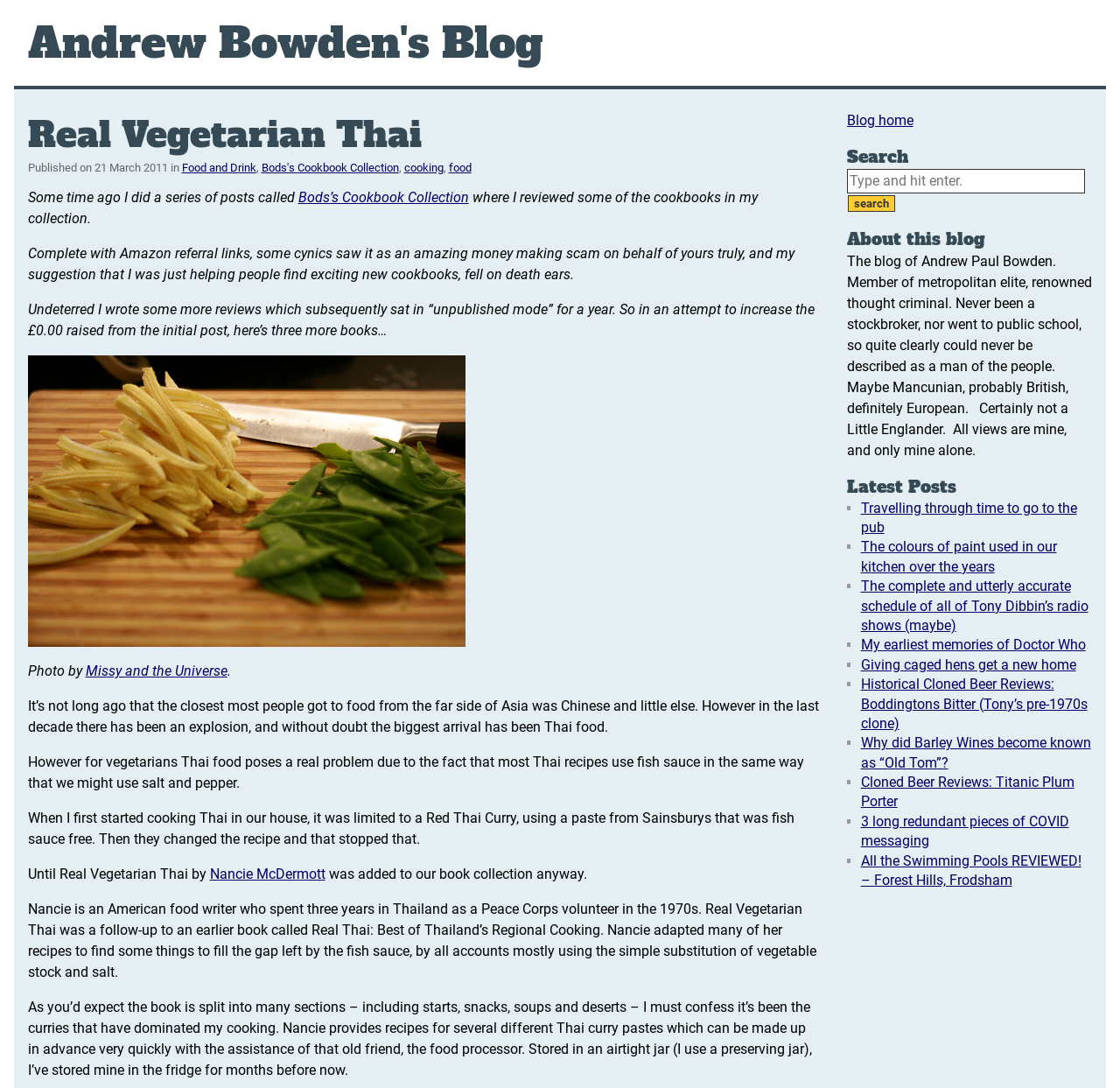What is the title of the book reviewed in this article?
Using the image, answer in one word or phrase.

Real Vegetarian Thai